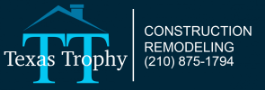What services are emphasized by the bold text?
Look at the image and answer the question using a single word or phrase.

Construction Remodeling